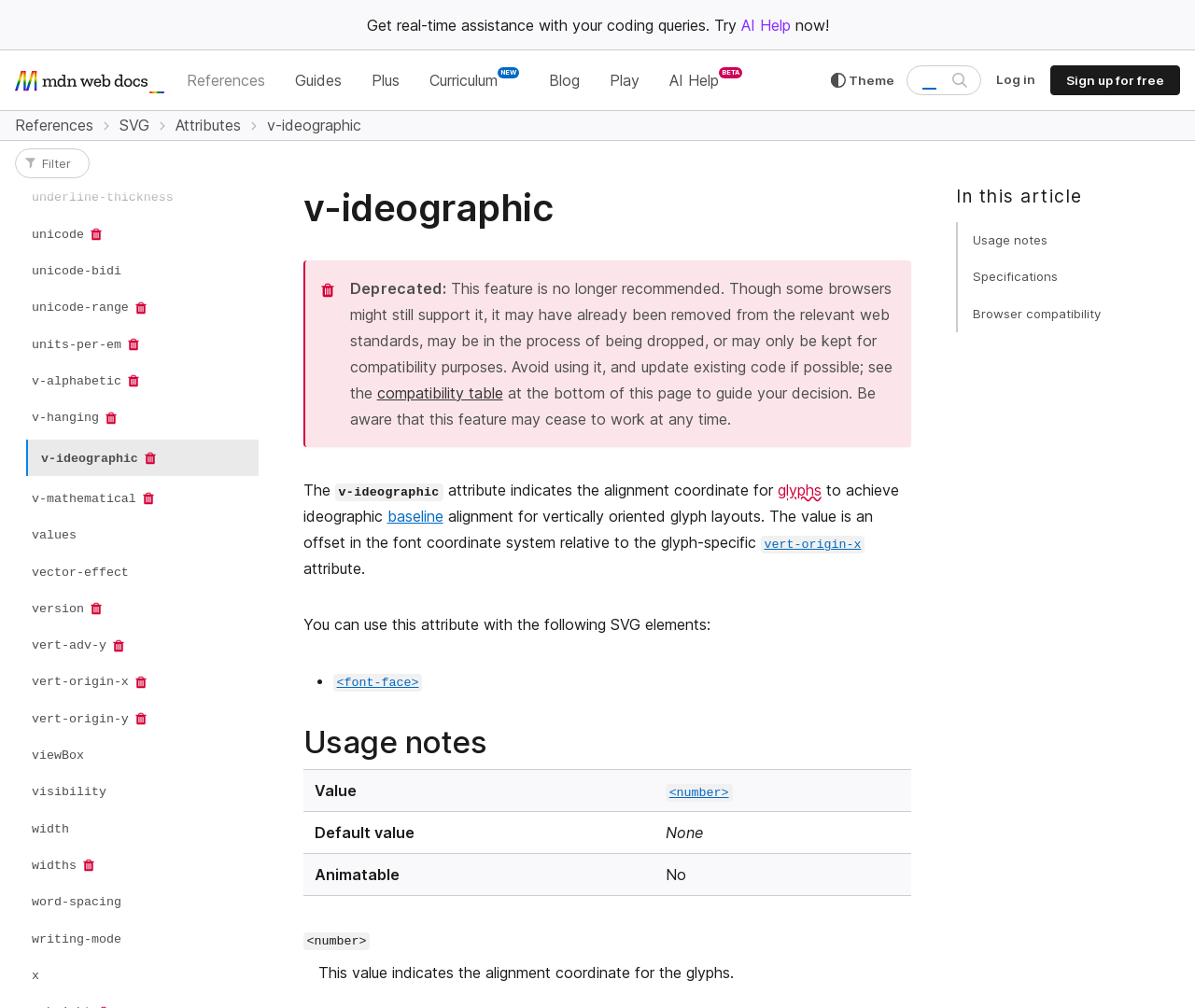Please identify the bounding box coordinates for the region that you need to click to follow this instruction: "View Specifications".

[0.8, 0.257, 0.934, 0.293]